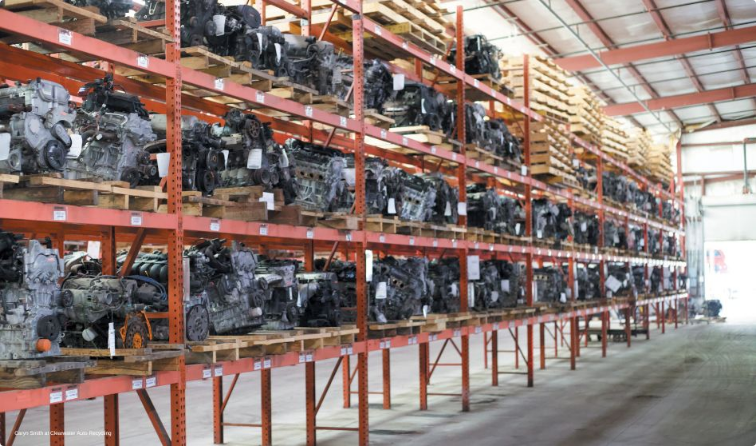Craft a thorough explanation of what is depicted in the image.

The image showcases a well-organized automotive recycling facility, highlighting a meticulously packed storage area filled with used engines. Rows of sturdy metal shelves, painted in a bright orange hue, are lined with various automotive engines, each resting on wooden pallets. Labels can be seen attached to the engines, providing essential information for identification and inventory management. The expansive interior of the warehouse is illuminated by overhead lighting, creating a clean and professional atmosphere. This setup not only optimizes storage space but also underscores the importance of efficient recycling practices in the automotive industry. The image serves as a visual representation of the resources available for recycling and reusing automotive parts, reflecting the commitment to sustainable practices within the industry.